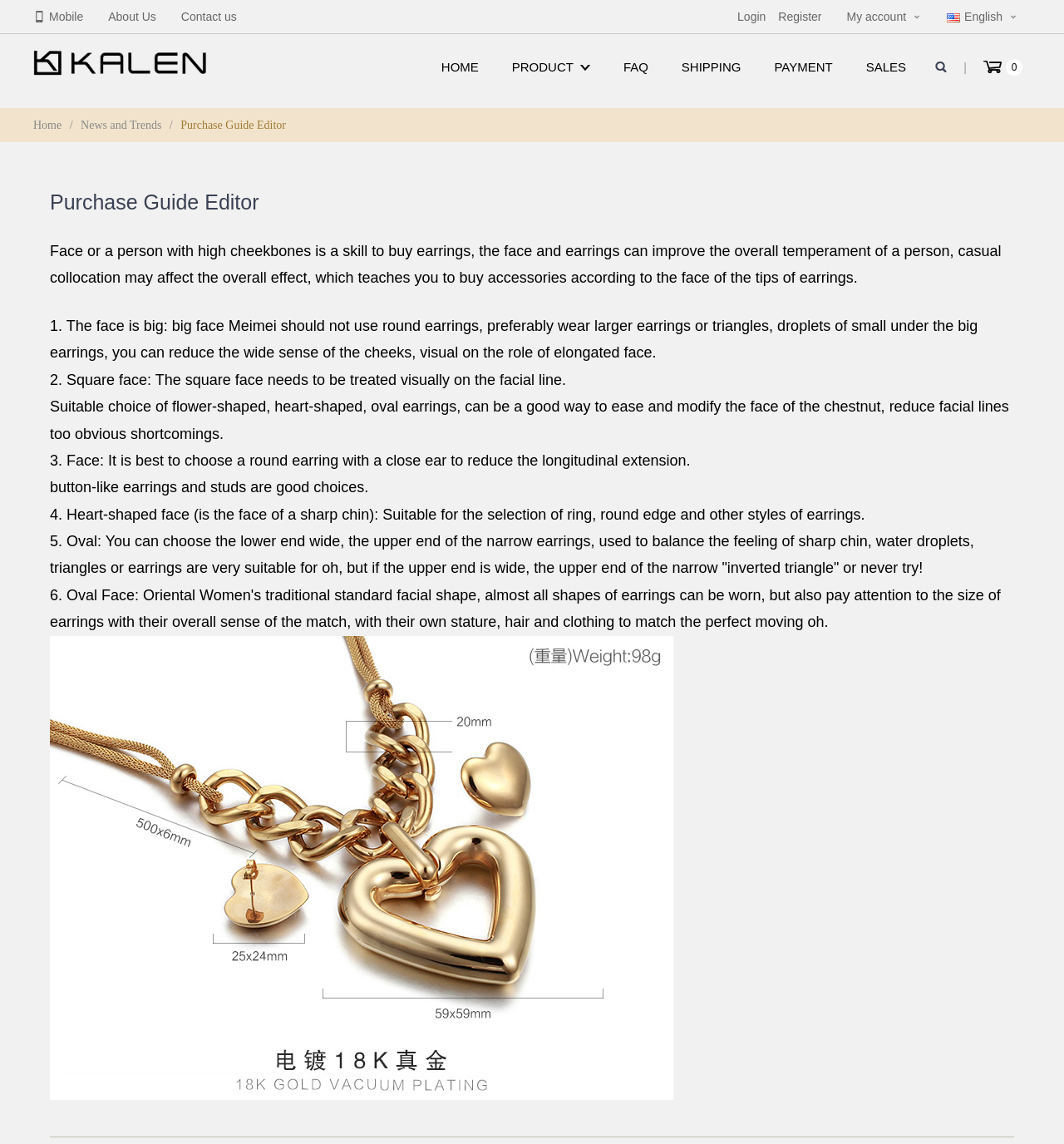Find the bounding box coordinates for the element that must be clicked to complete the instruction: "View About Us". The coordinates should be four float numbers between 0 and 1, indicated as [left, top, right, bottom].

[0.102, 0.009, 0.147, 0.02]